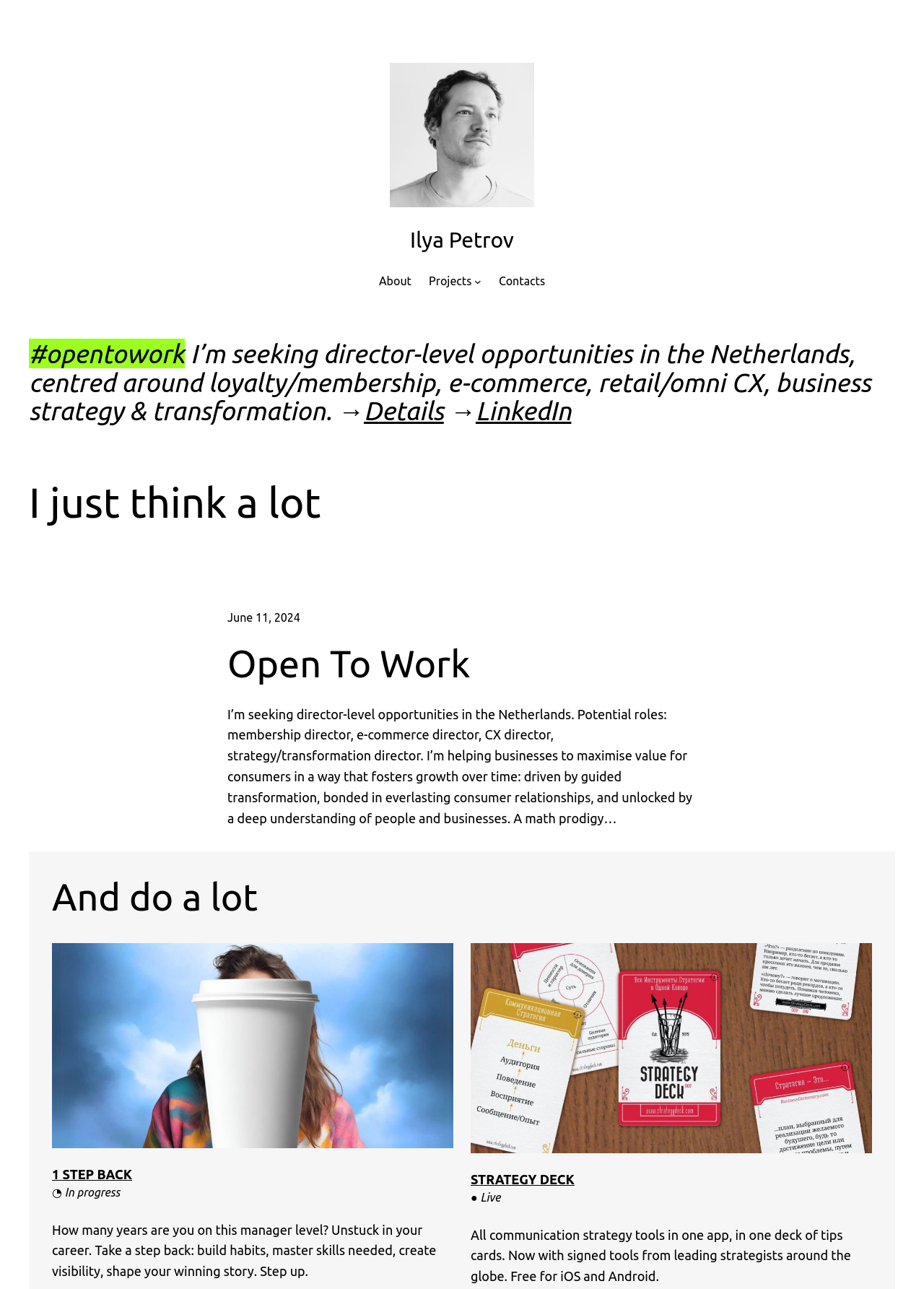Provide an in-depth description of the elements and layout of the webpage.

This webpage is about Ilya Petrov, a professional seeking director-level opportunities in the Netherlands. At the top, there is a link and an image with the name "Ilya Petrov". Below this, there is a heading with the same name. 

To the right of the heading, there is a navigation menu with links to "About", "Projects", and "Contacts". The "Projects" link has a submenu button next to it.

Below the navigation menu, there is a heading that describes Ilya Petrov's career goals and job preferences. This heading is followed by two links, "Details" and "LinkedIn". 

Further down, there are three sections. The first section has a heading "I just think a lot" and a timestamp "June 11, 2024". The second section has a heading "Open To Work" with a link to "Open To Work" and a paragraph describing Ilya Petrov's professional goals and values. 

The third section has a heading "And do a lot" and is divided into two parts. The left part has a figure and a heading "1 STEP BACK" with a link to "1 STEP BACK" and some static text. The right part has a figure and a heading "STRATEGY DECK" with a link to "STRATEGY DECK" and some static text.